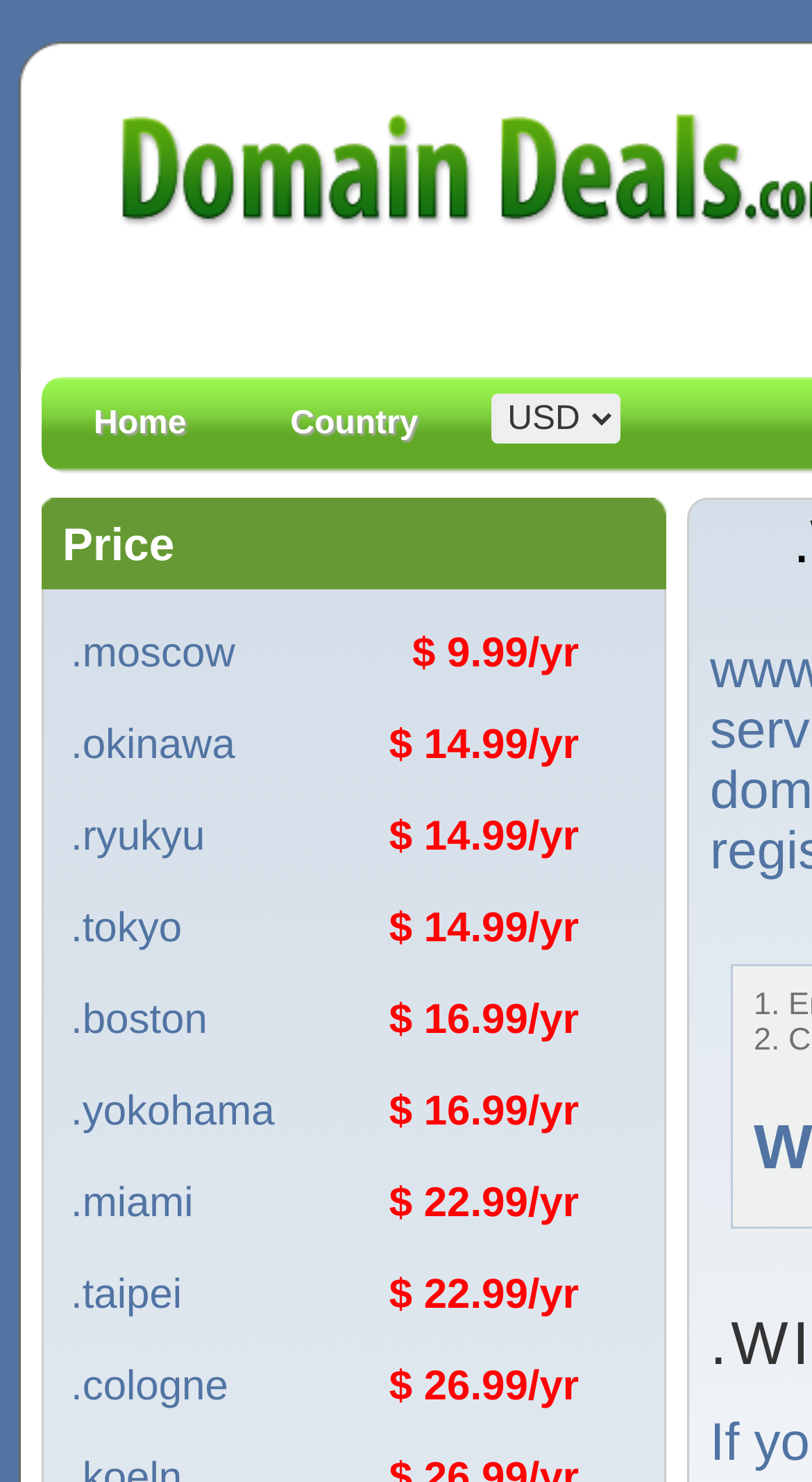Find the bounding box coordinates of the area to click in order to follow the instruction: "Register .moscow domain".

[0.079, 0.426, 0.358, 0.458]